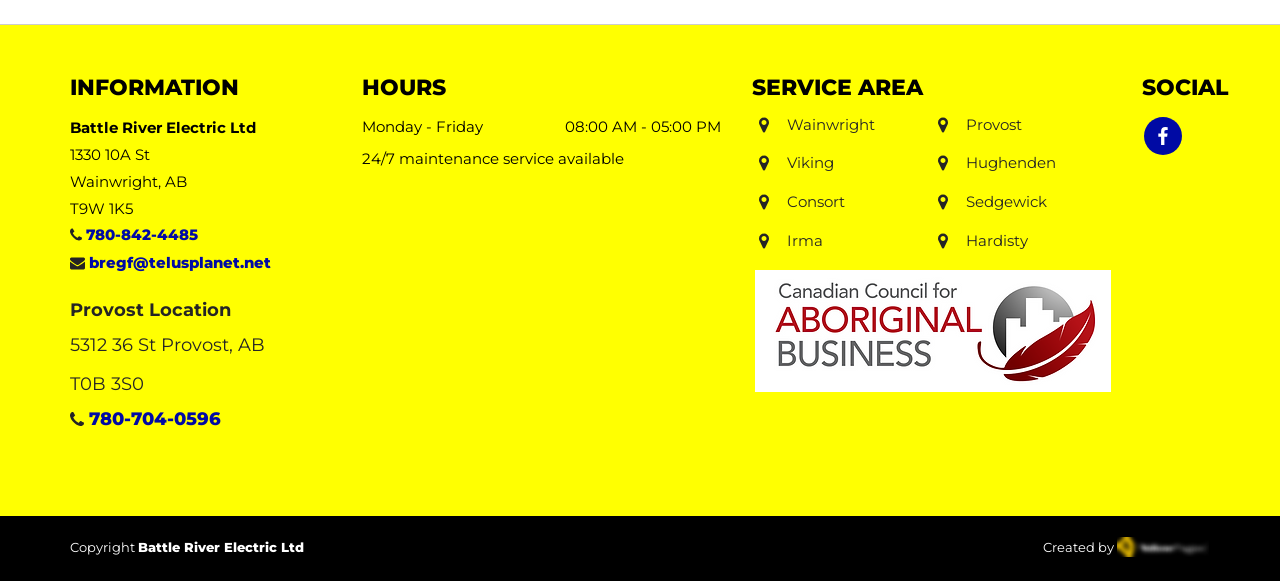What are the operating hours of Battle River Electric Ltd?
Please provide a single word or phrase as the answer based on the screenshot.

08:00 AM - 05:00 PM